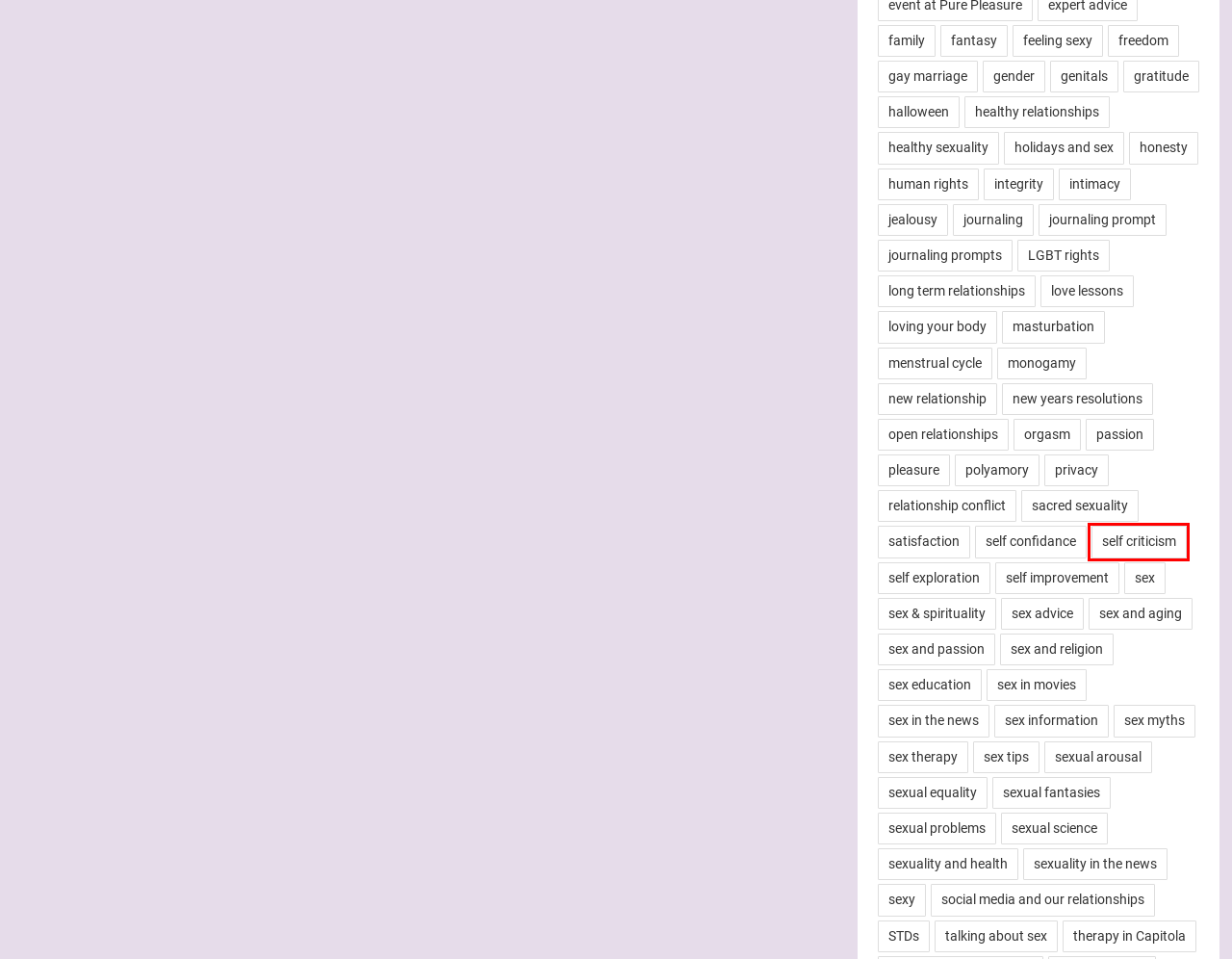You have been given a screenshot of a webpage with a red bounding box around a UI element. Select the most appropriate webpage description for the new webpage that appears after clicking the element within the red bounding box. The choices are:
A. Transformational Pleasure |  All posts tagged  'sex myths'
B. Transformational Pleasure |  All posts tagged  'open relationships'
C. Transformational Pleasure |  All posts tagged  'sex and aging'
D. Transformational Pleasure |  All posts tagged  'masturbation'
E. Transformational Pleasure |  All posts tagged  'jealousy'
F. Transformational Pleasure |  All posts tagged  'sex in the news'
G. Transformational Pleasure |  All posts tagged  'STDs'
H. Transformational Pleasure |  All posts tagged  'self criticism'

H